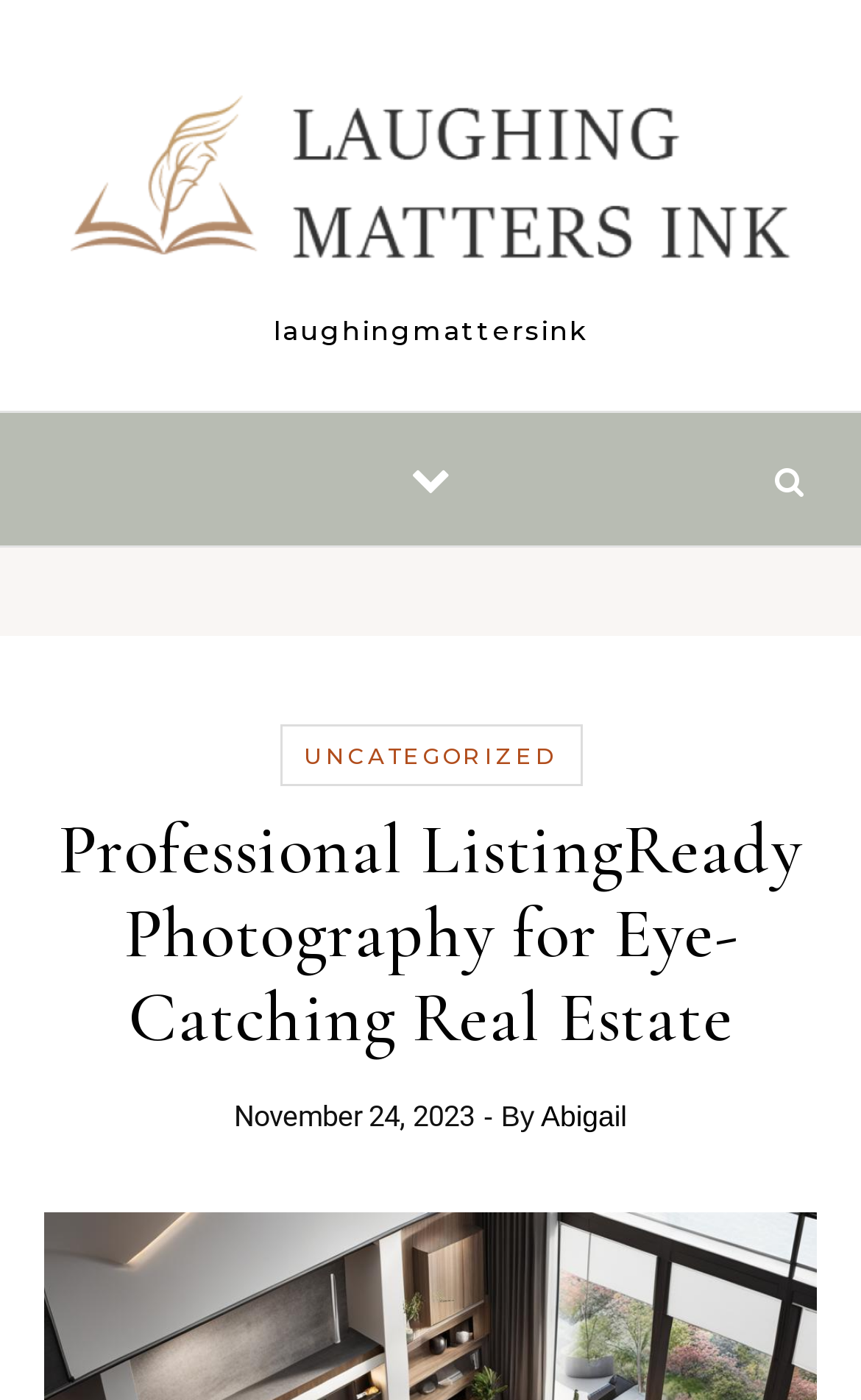What is the logo of the company?
Based on the content of the image, thoroughly explain and answer the question.

The logo of the company is displayed at the top of the webpage, featuring the text 'Laughing Matters Ink' and an associated image.